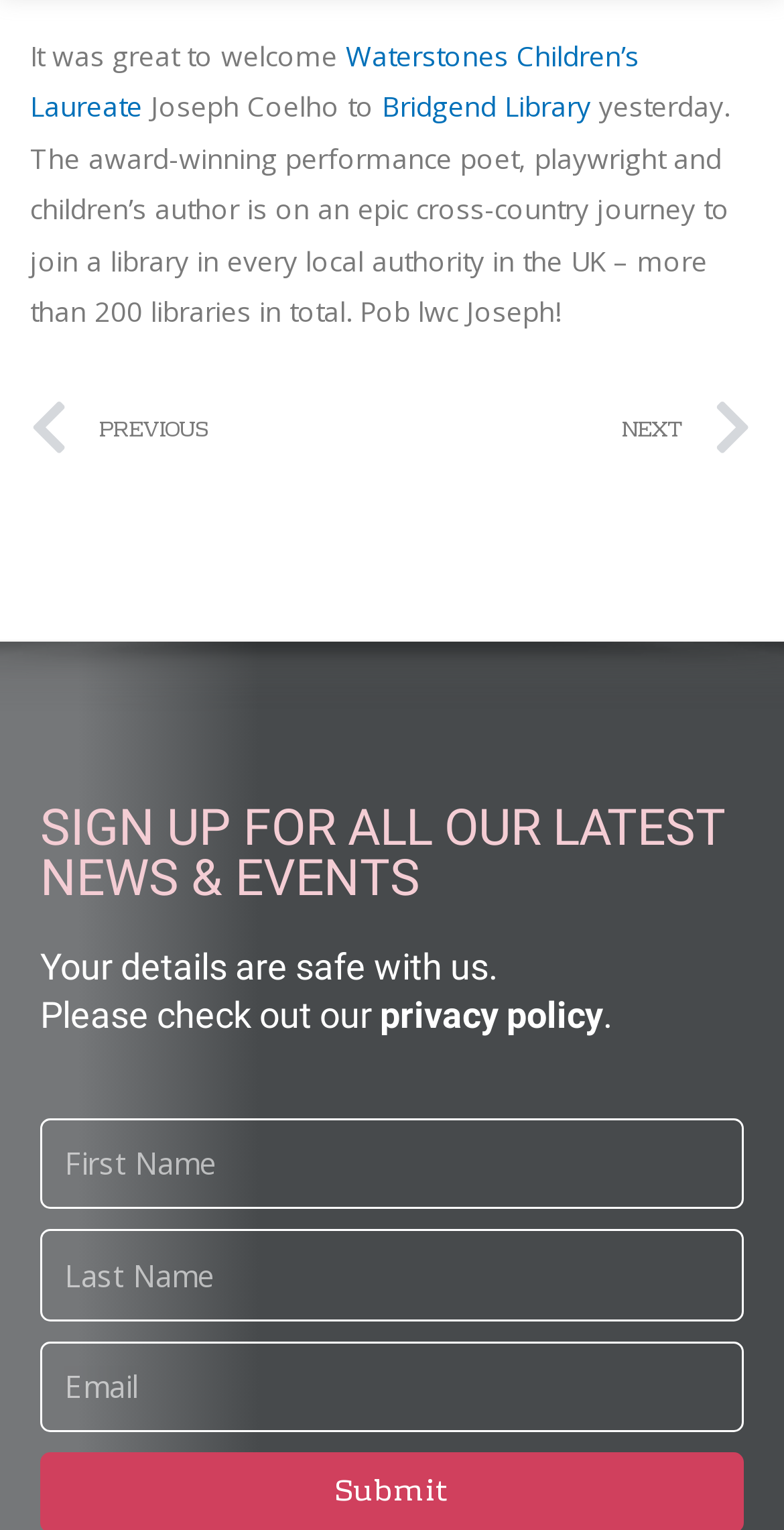Can you find the bounding box coordinates for the element that needs to be clicked to execute this instruction: "visit facebook page"? The coordinates should be given as four float numbers between 0 and 1, i.e., [left, top, right, bottom].

None